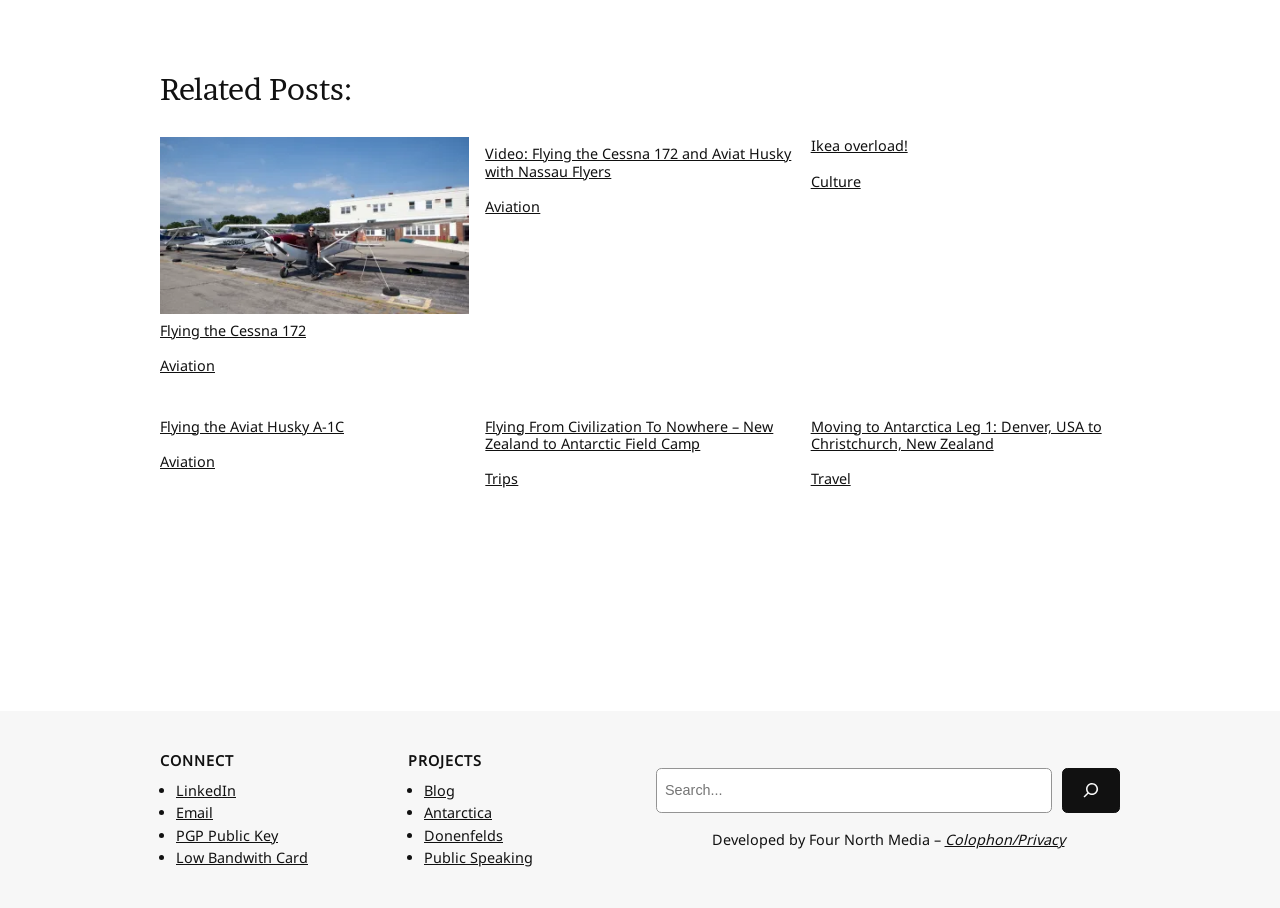Please provide a detailed answer to the question below based on the screenshot: 
What is the purpose of the section with links 'LinkedIn', 'Email', and 'PGP Public Key'?

The purpose of the section with links 'LinkedIn', 'Email', and 'PGP Public Key' can be determined by looking at the static text element above the links, which is 'CONNECT', indicating that this section is for connecting with the author or website.